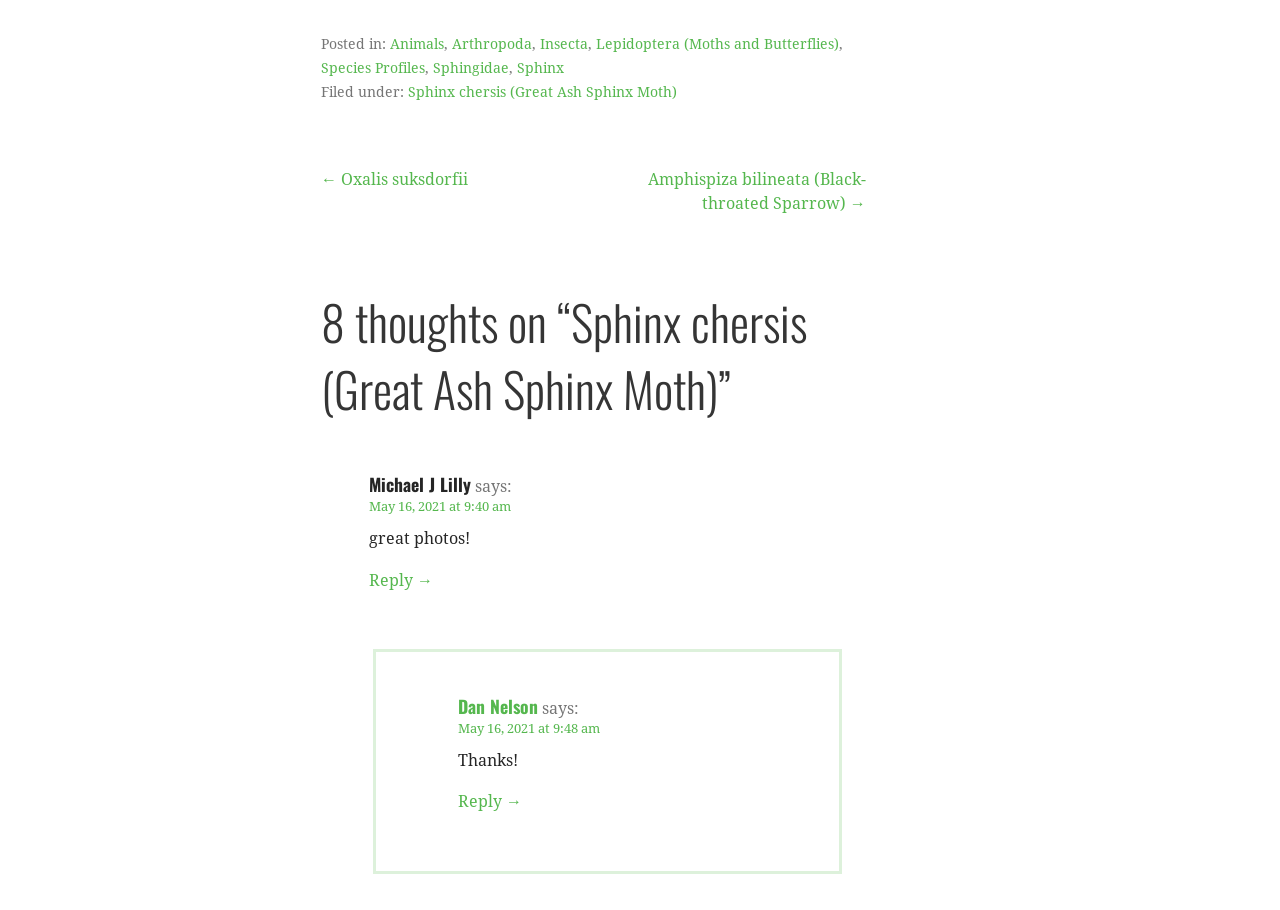Using the element description ← Oxalis suksdorfii, predict the bounding box coordinates for the UI element. Provide the coordinates in (top-left x, top-left y, bottom-right x, bottom-right y) format with values ranging from 0 to 1.

[0.251, 0.187, 0.366, 0.208]